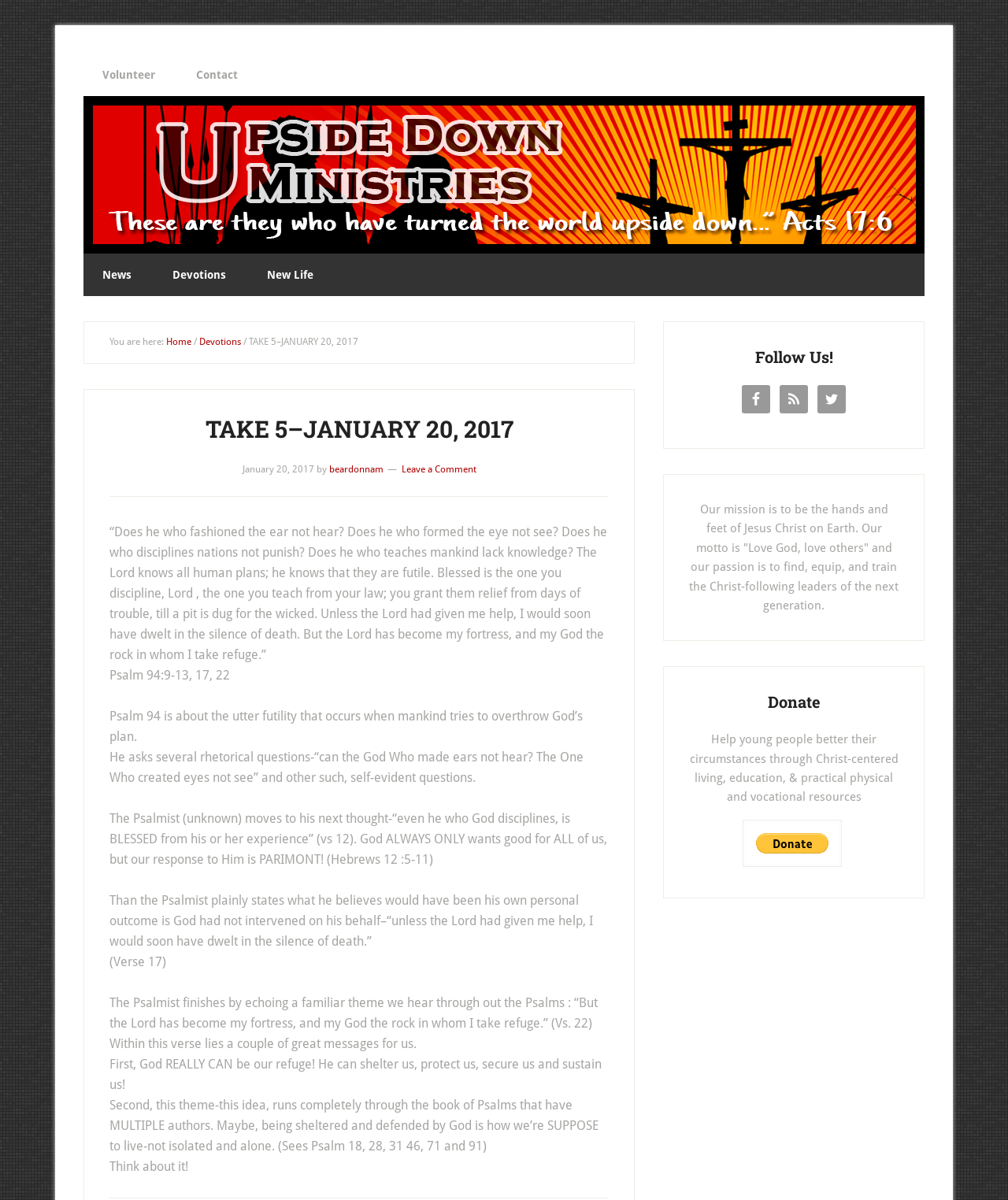Bounding box coordinates should be in the format (top-left x, top-left y, bottom-right x, bottom-right y) and all values should be floating point numbers between 0 and 1. Determine the bounding box coordinate for the UI element described as: New Life

[0.246, 0.211, 0.33, 0.247]